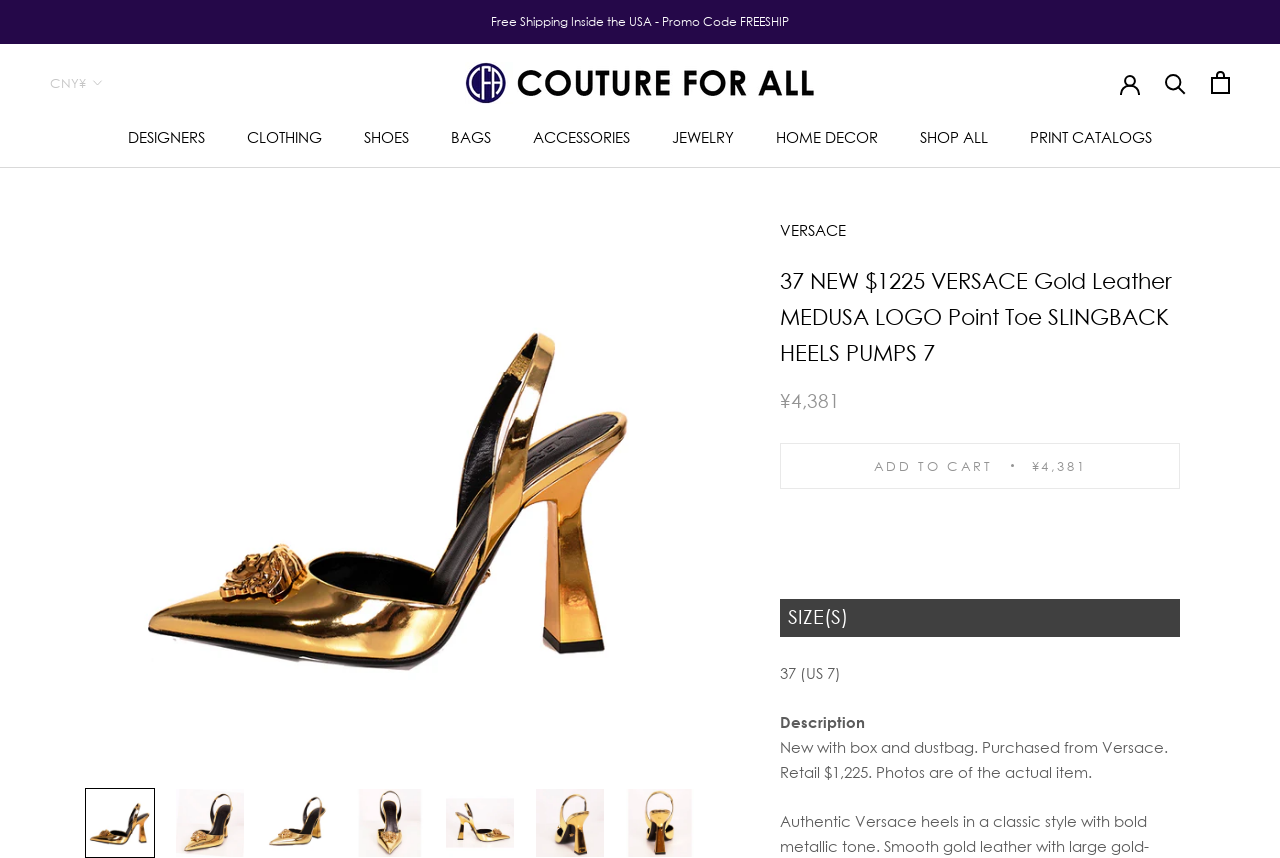Determine the bounding box coordinates for the element that should be clicked to follow this instruction: "View the product description". The coordinates should be given as four float numbers between 0 and 1, in the format [left, top, right, bottom].

[0.609, 0.86, 0.912, 0.91]